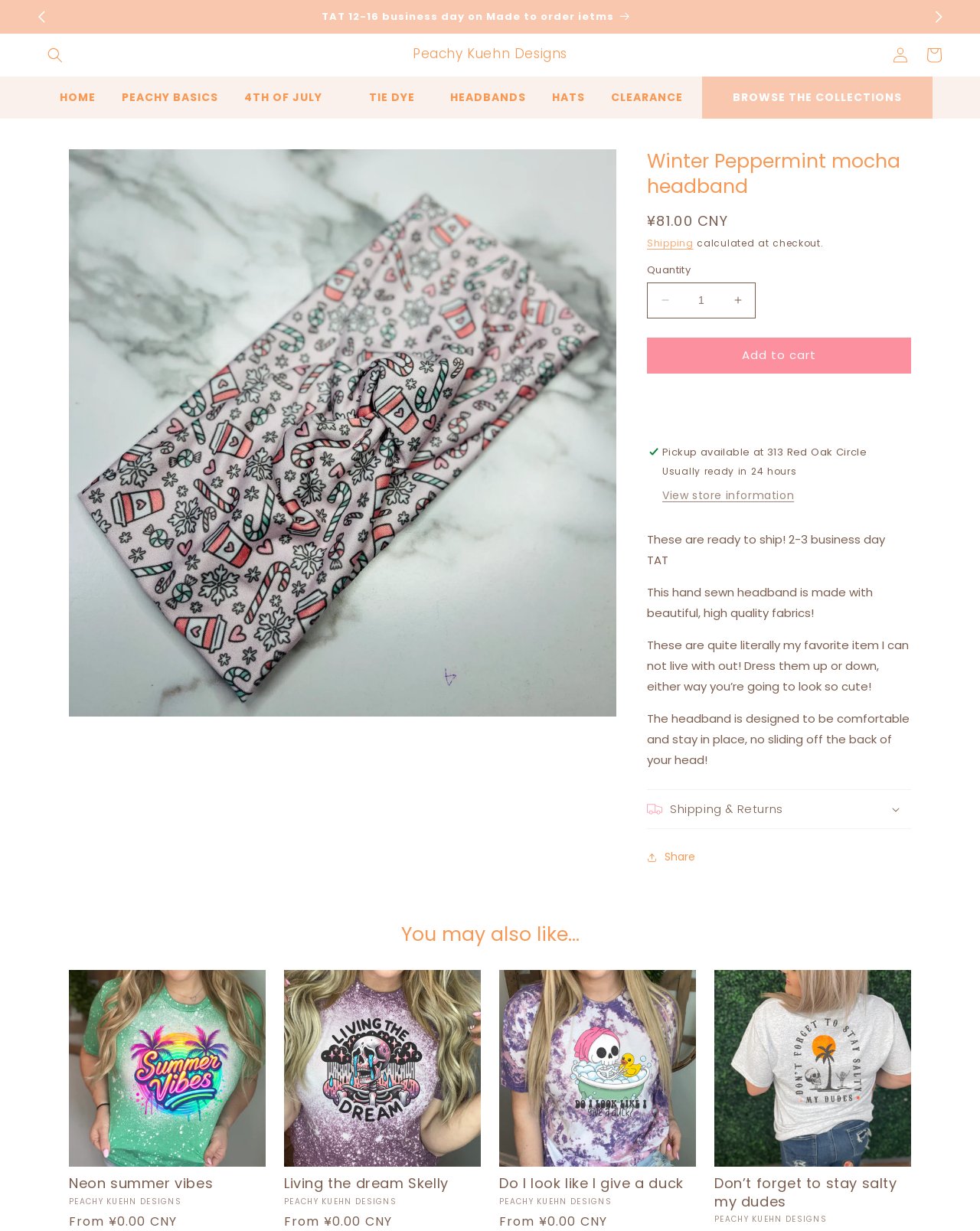What is the price of the headband?
Look at the image and construct a detailed response to the question.

I found the answer by looking at the 'Regular price' section which is located below the product title, and it shows the price as ¥81.00 CNY.